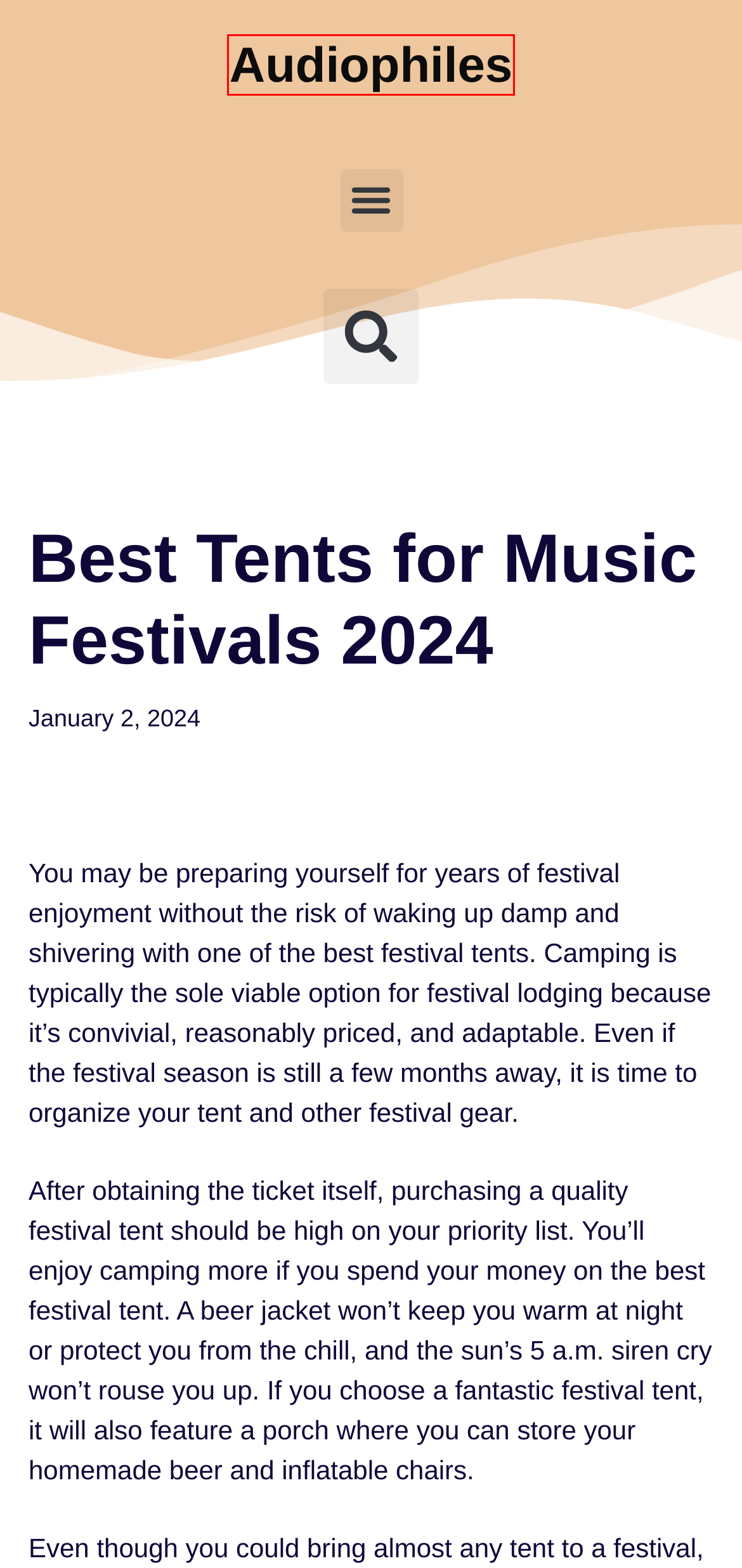Inspect the screenshot of a webpage with a red rectangle bounding box. Identify the webpage description that best corresponds to the new webpage after clicking the element inside the bounding box. Here are the candidates:
A. How to Sleep with Headphones and Earbuds Comfortably? - Audiophiles
B. Audiophiles
C. Turntable - Audiophiles
D. Guitars - Audiophiles
E. Best ASMR Headphones 2024 - Audiophiles
F. 5 Best Alternatives to Earplugs for Sleeping 2024 - Audiophiles
G. Best Chairs for Music Festivals 2024 - Audiophiles
H. Drums - Audiophiles

B